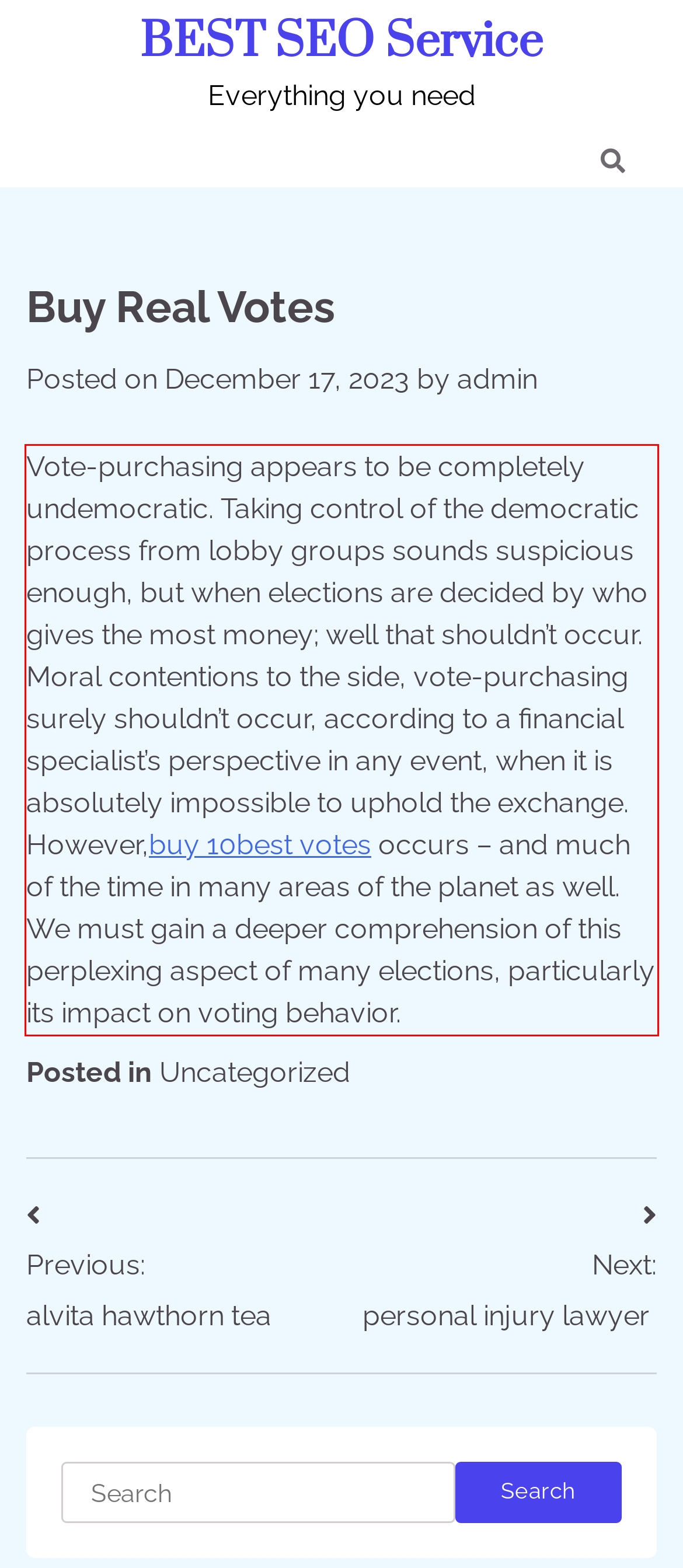Locate the red bounding box in the provided webpage screenshot and use OCR to determine the text content inside it.

Vote-purchasing appears to be completely undemocratic. Taking control of the democratic process from lobby groups sounds suspicious enough, but when elections are decided by who gives the most money; well that shouldn’t occur. Moral contentions to the side, vote-purchasing surely shouldn’t occur, according to a financial specialist’s perspective in any event, when it is absolutely impossible to uphold the exchange. However,buy 10best votes occurs – and much of the time in many areas of the planet as well. We must gain a deeper comprehension of this perplexing aspect of many elections, particularly its impact on voting behavior.